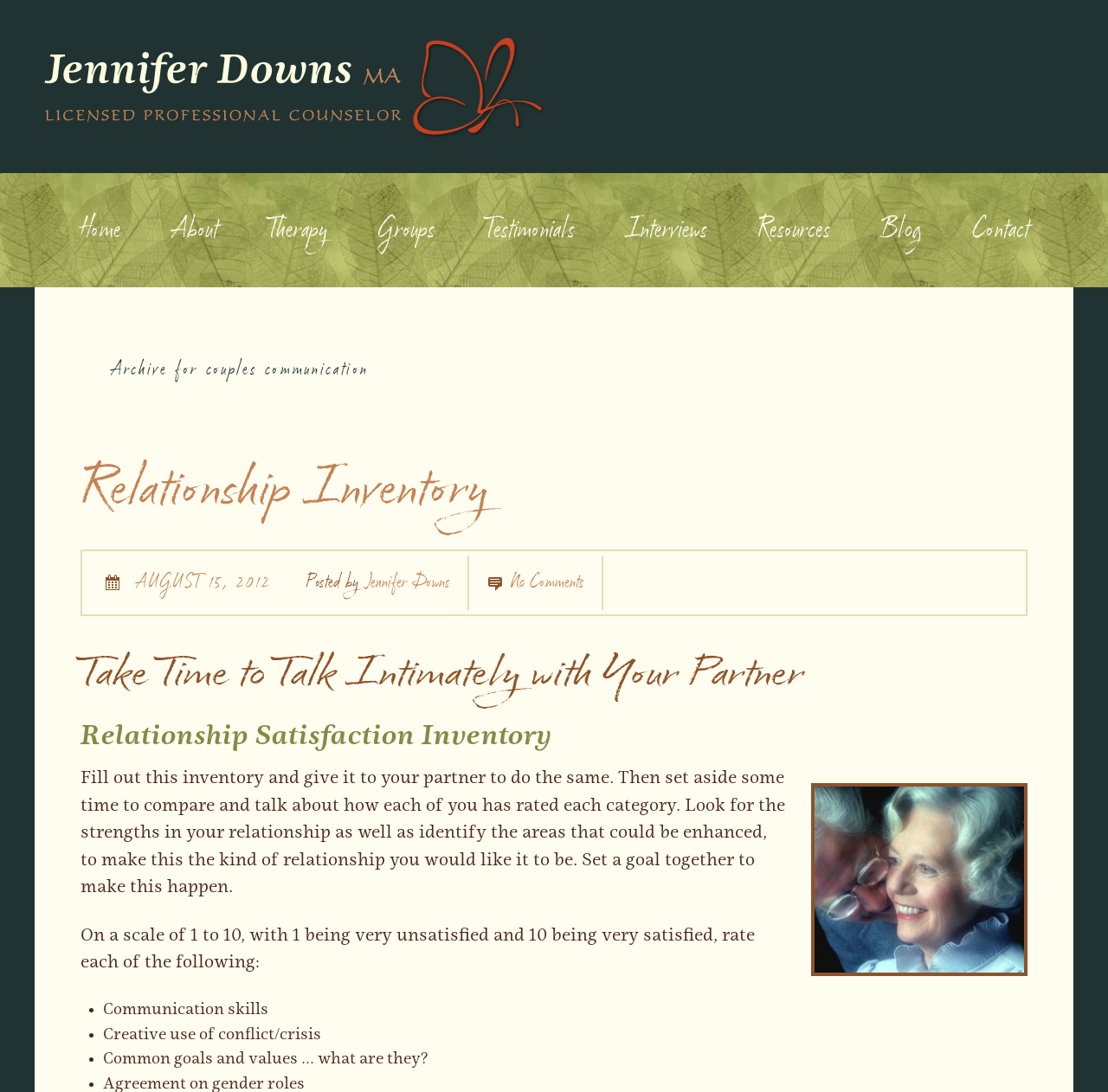Find the bounding box coordinates of the clickable element required to execute the following instruction: "Read the Relationship Inventory article". Provide the coordinates as four float numbers between 0 and 1, i.e., [left, top, right, bottom].

[0.072, 0.414, 0.928, 0.484]